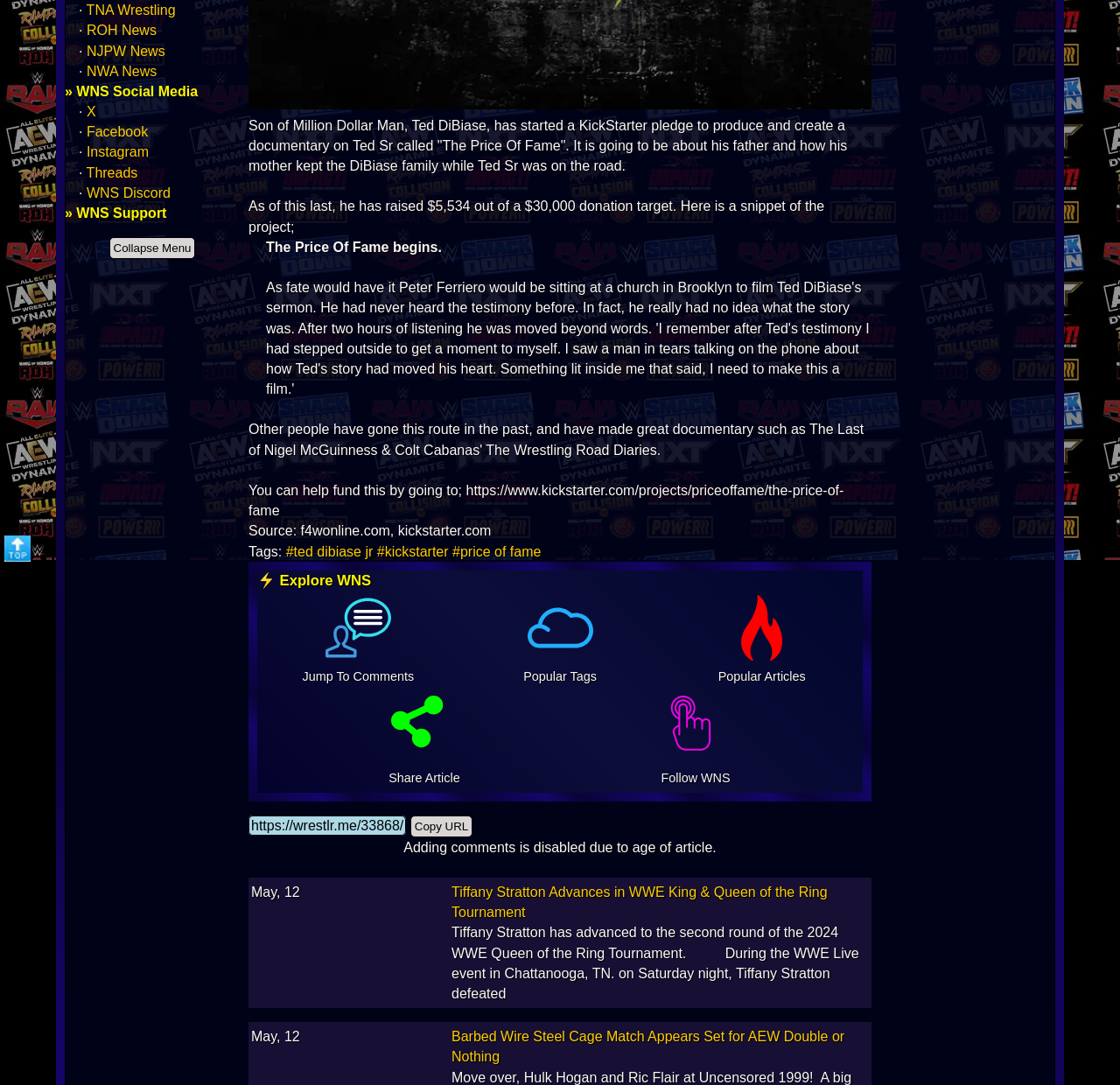Identify the bounding box coordinates for the UI element mentioned here: "Instagram". Provide the coordinates as four float values between 0 and 1, i.e., [left, top, right, bottom].

[0.077, 0.133, 0.133, 0.147]